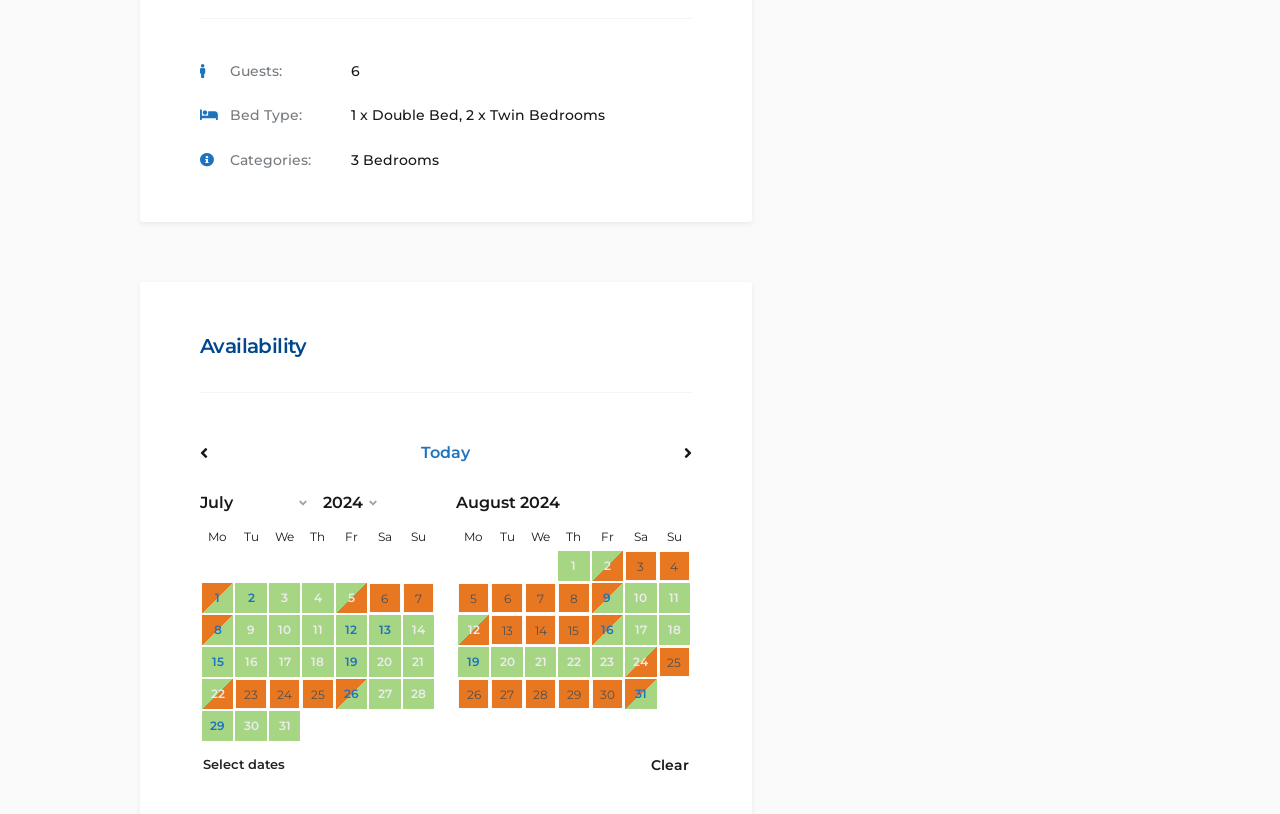Predict the bounding box coordinates of the area that should be clicked to accomplish the following instruction: "View the '3 Bedrooms' category". The bounding box coordinates should consist of four float numbers between 0 and 1, i.e., [left, top, right, bottom].

[0.274, 0.185, 0.343, 0.207]